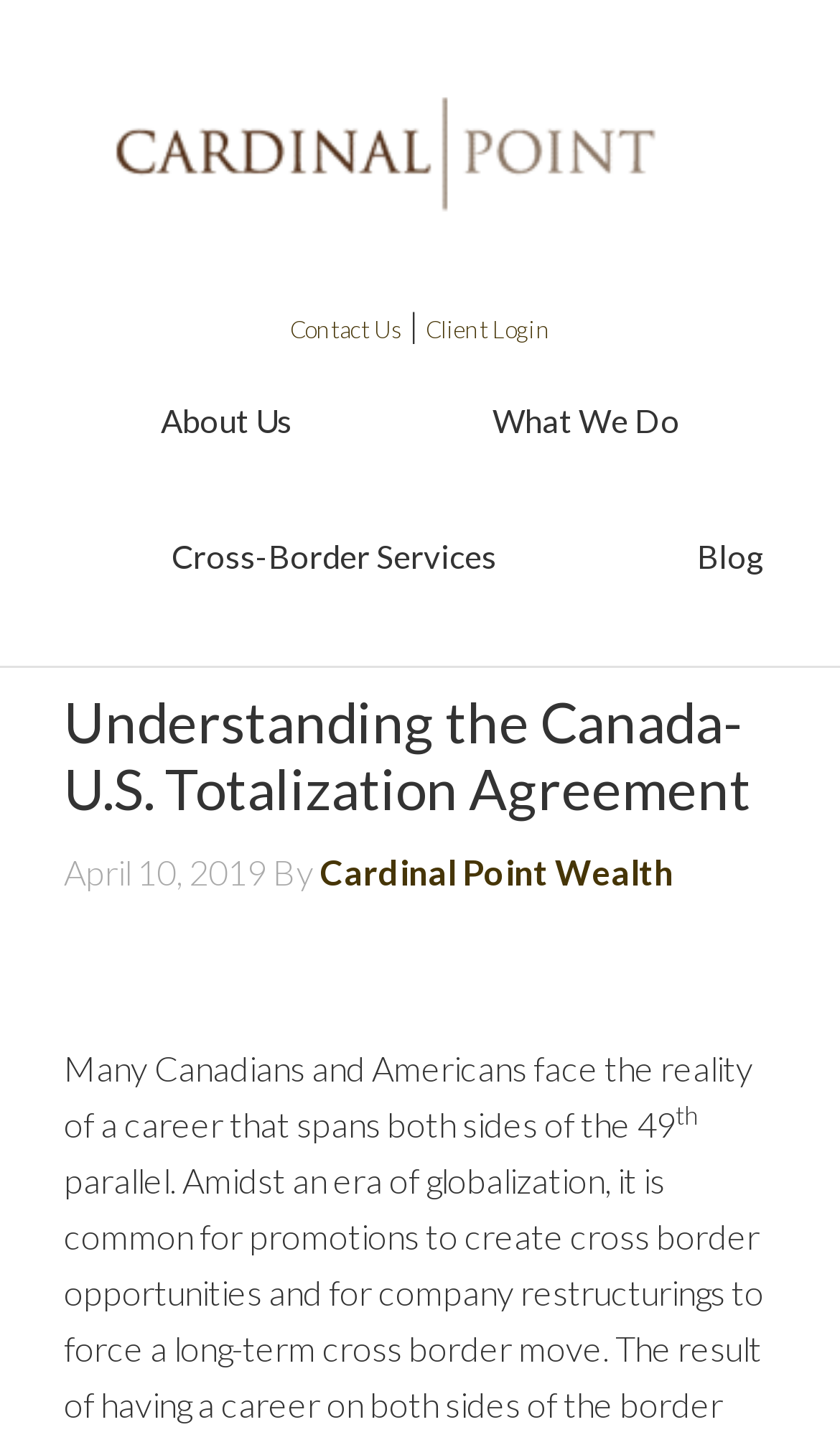Answer this question in one word or a short phrase: When was the article published?

April 10, 2019